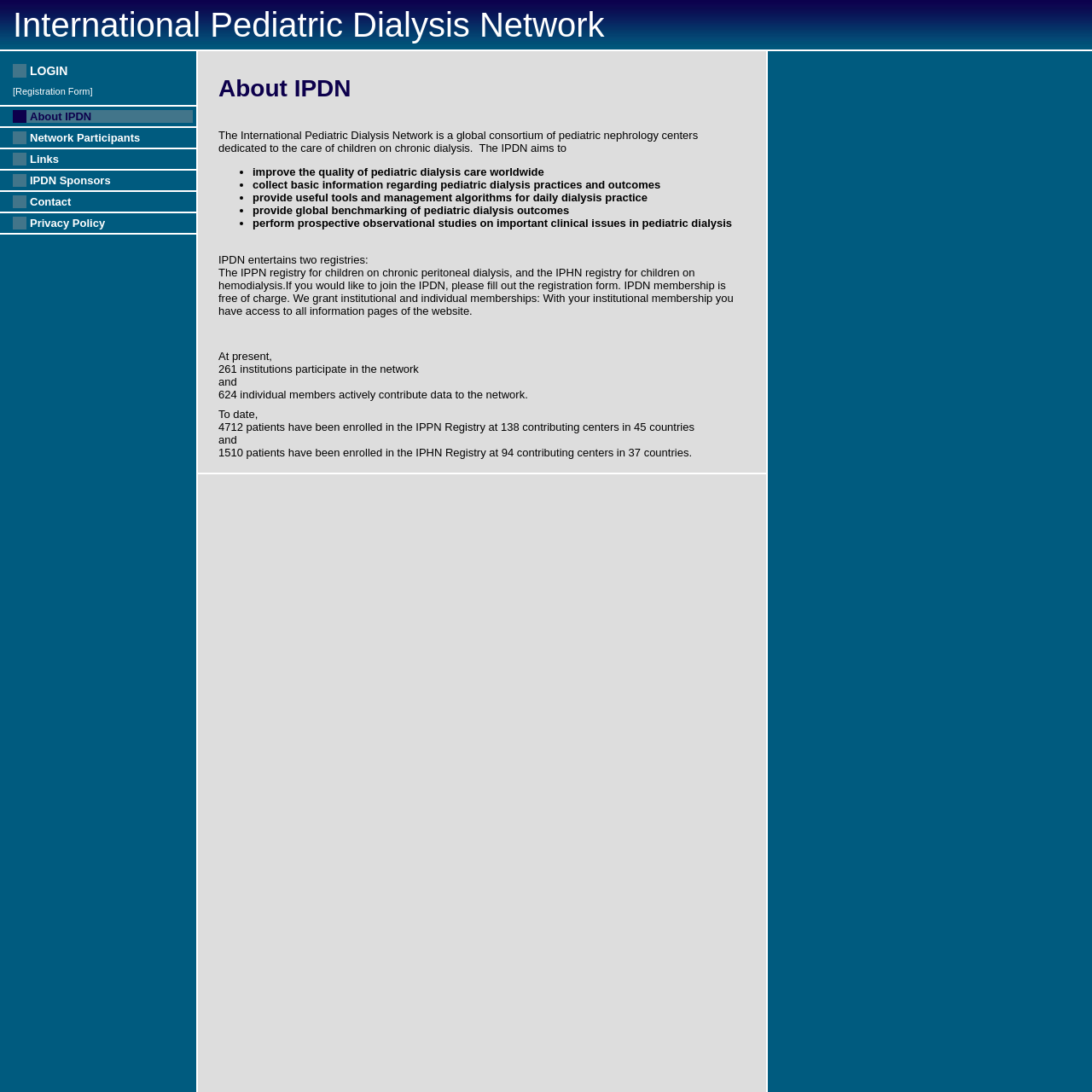Look at the image and give a detailed response to the following question: How many institutions participate in the IPDN network?

According to the 'About IPDN' section, at present, 261 institutions participate in the network, as stated in the text 'At present, 261 institutions participate in the network...'